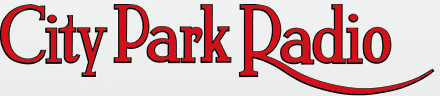Explain the image thoroughly, mentioning every notable detail.

The image prominently features the logo of "City Park Radio," presented in an eye-catching design with a bold red font that conveys the station's vibrant identity. The text is stylized, adding a sense of warmth and community, reflective of the station's role in connecting with its listeners. This logo likely represents a local radio service that engages the audience with various shows and programs, fostering a sense of belonging within the community of Launceston. The image is placed prominently, aligning with the theme of promoting local media and engaging community interaction, particularly noted in the station's notifications about new presenters and upcoming programs.